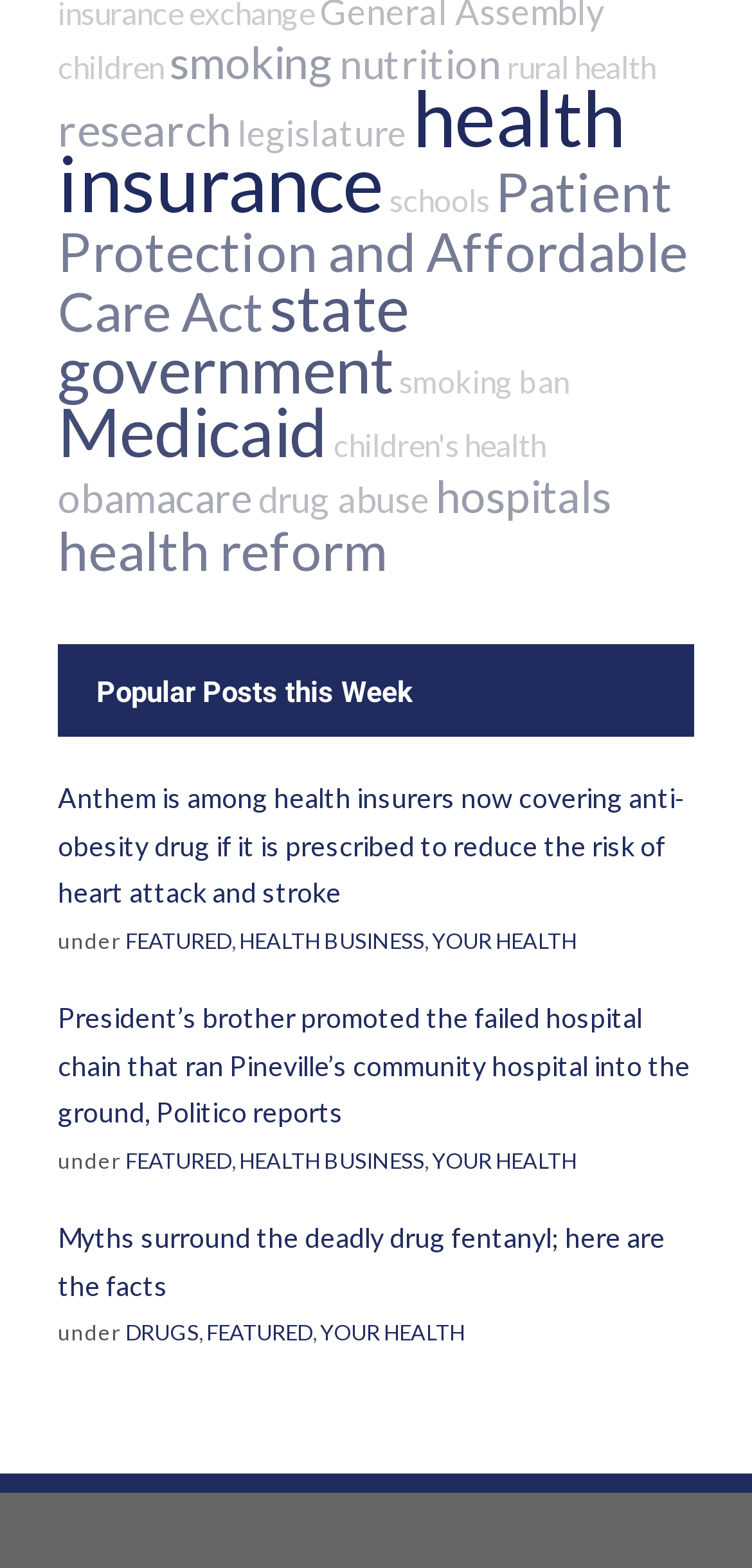Pinpoint the bounding box coordinates of the clickable area needed to execute the instruction: "click on children". The coordinates should be specified as four float numbers between 0 and 1, i.e., [left, top, right, bottom].

[0.077, 0.031, 0.218, 0.054]